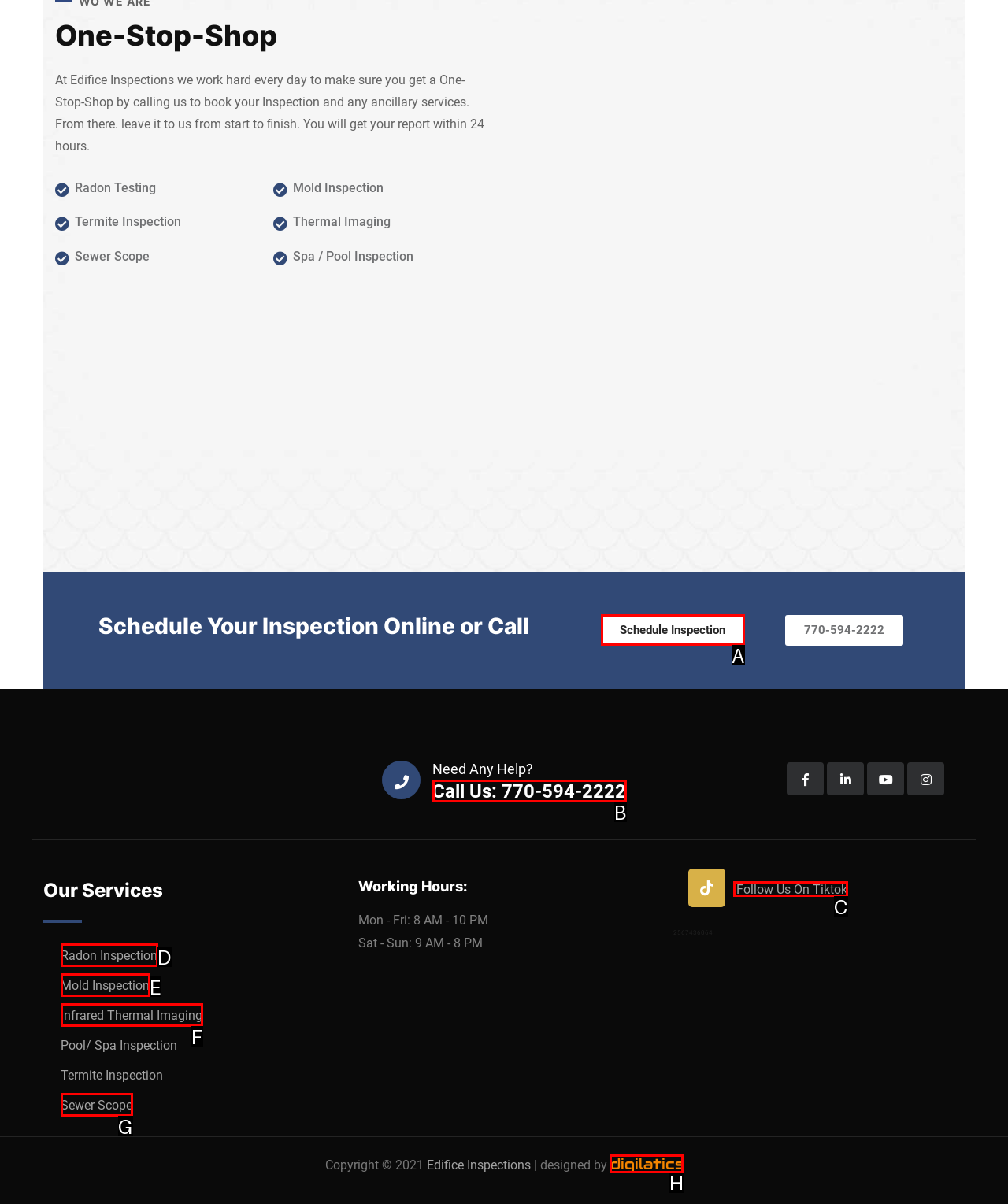For the task: Visit the website designed by digilatics, identify the HTML element to click.
Provide the letter corresponding to the right choice from the given options.

H